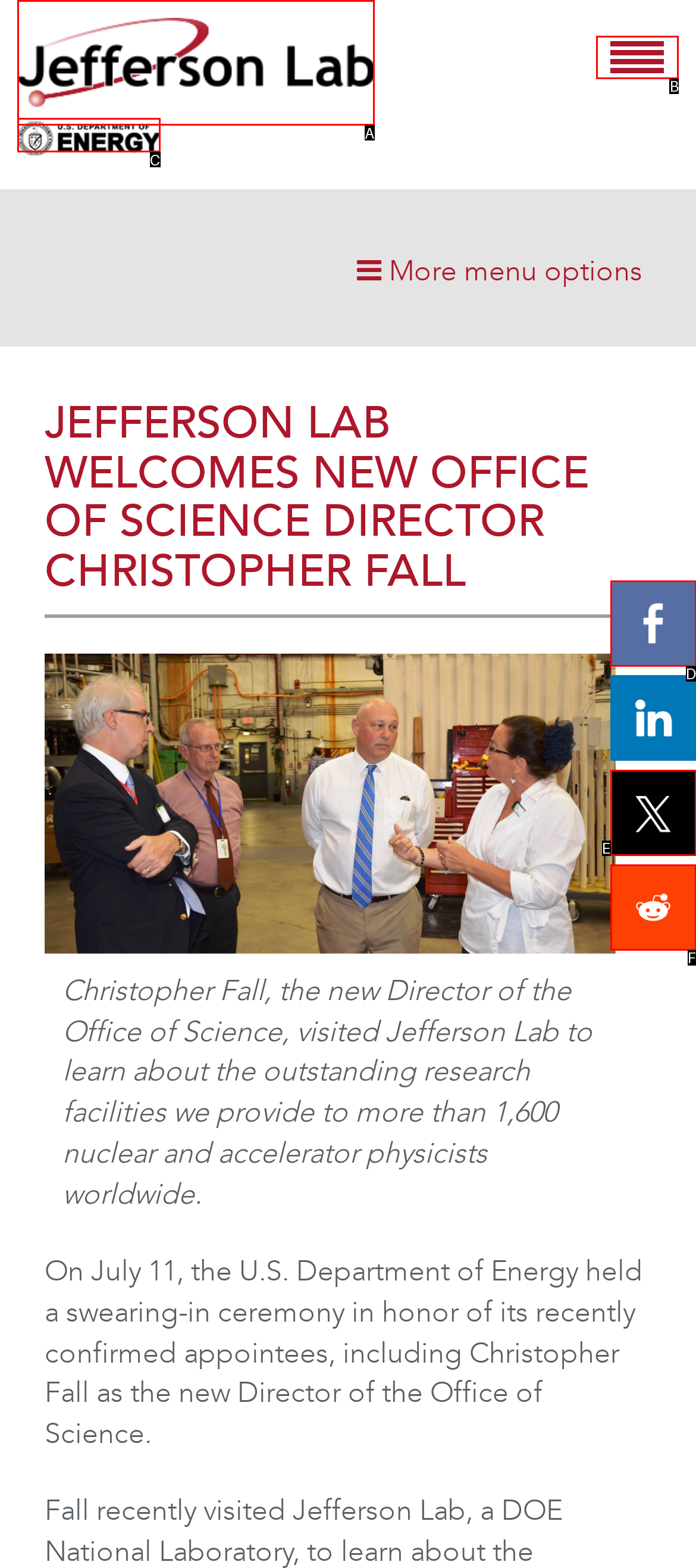Tell me which one HTML element best matches the description: aria-label="Hamburger button"
Answer with the option's letter from the given choices directly.

B